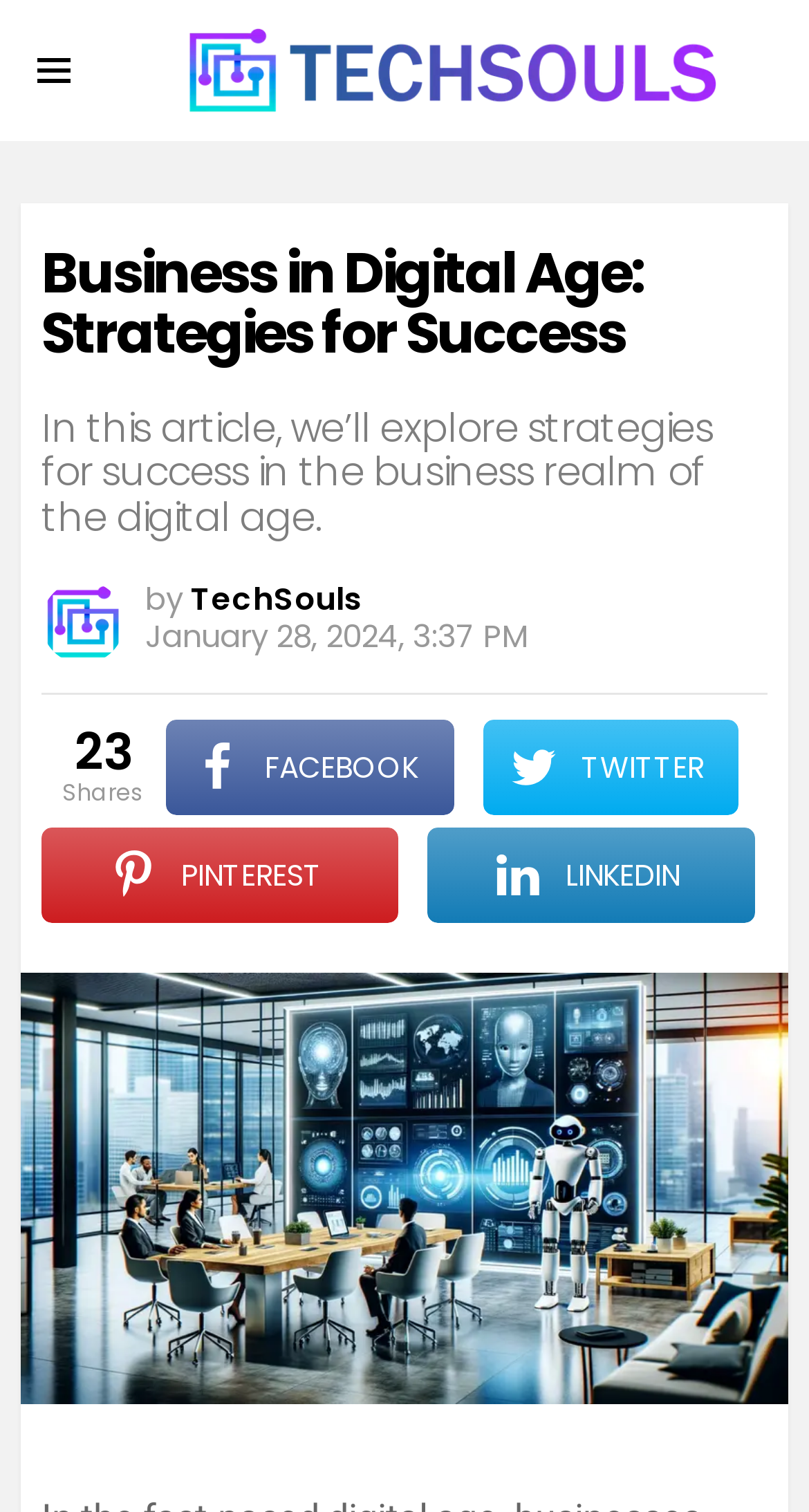How many shares does the article have?
From the screenshot, supply a one-word or short-phrase answer.

23